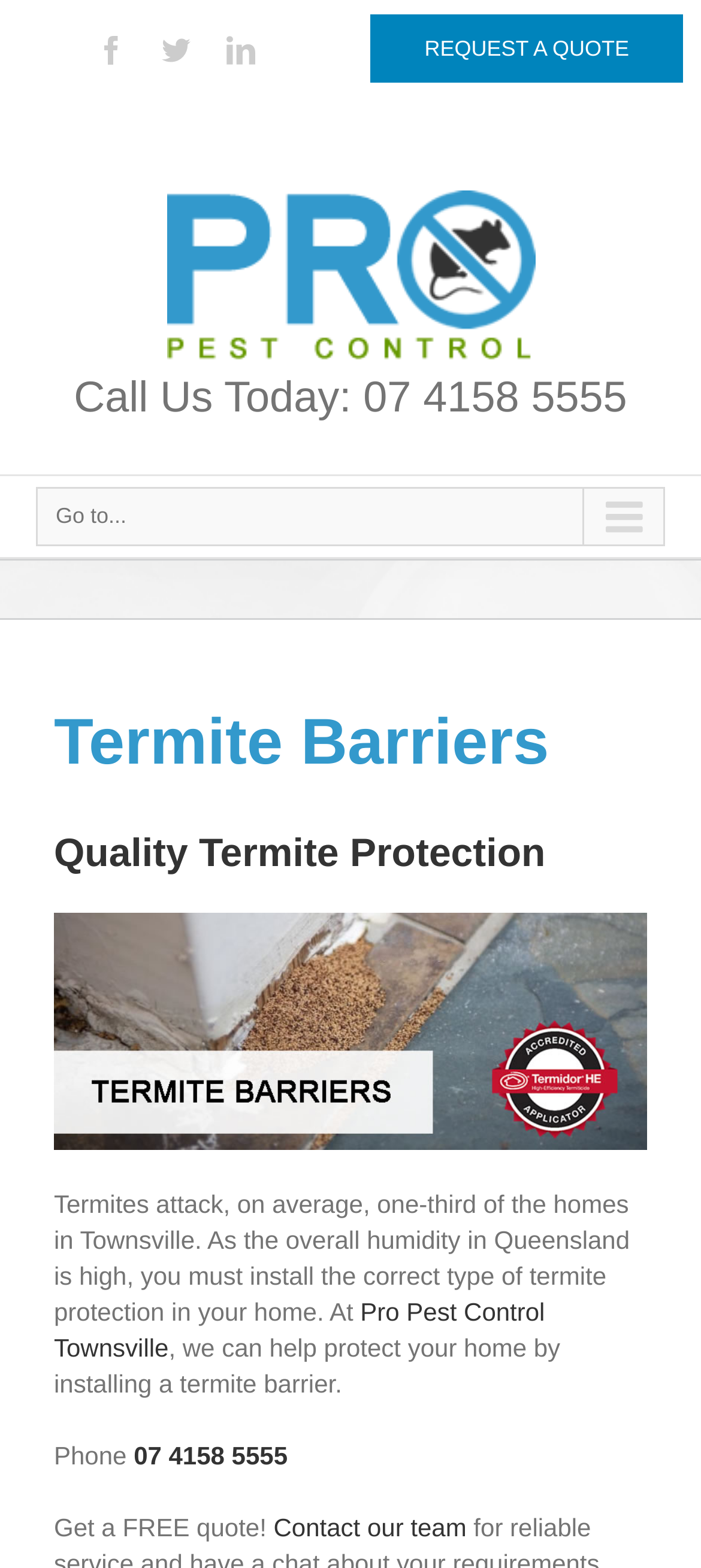Identify the bounding box of the UI element that matches this description: "Pro Pest Control Townsville".

[0.077, 0.828, 0.777, 0.869]